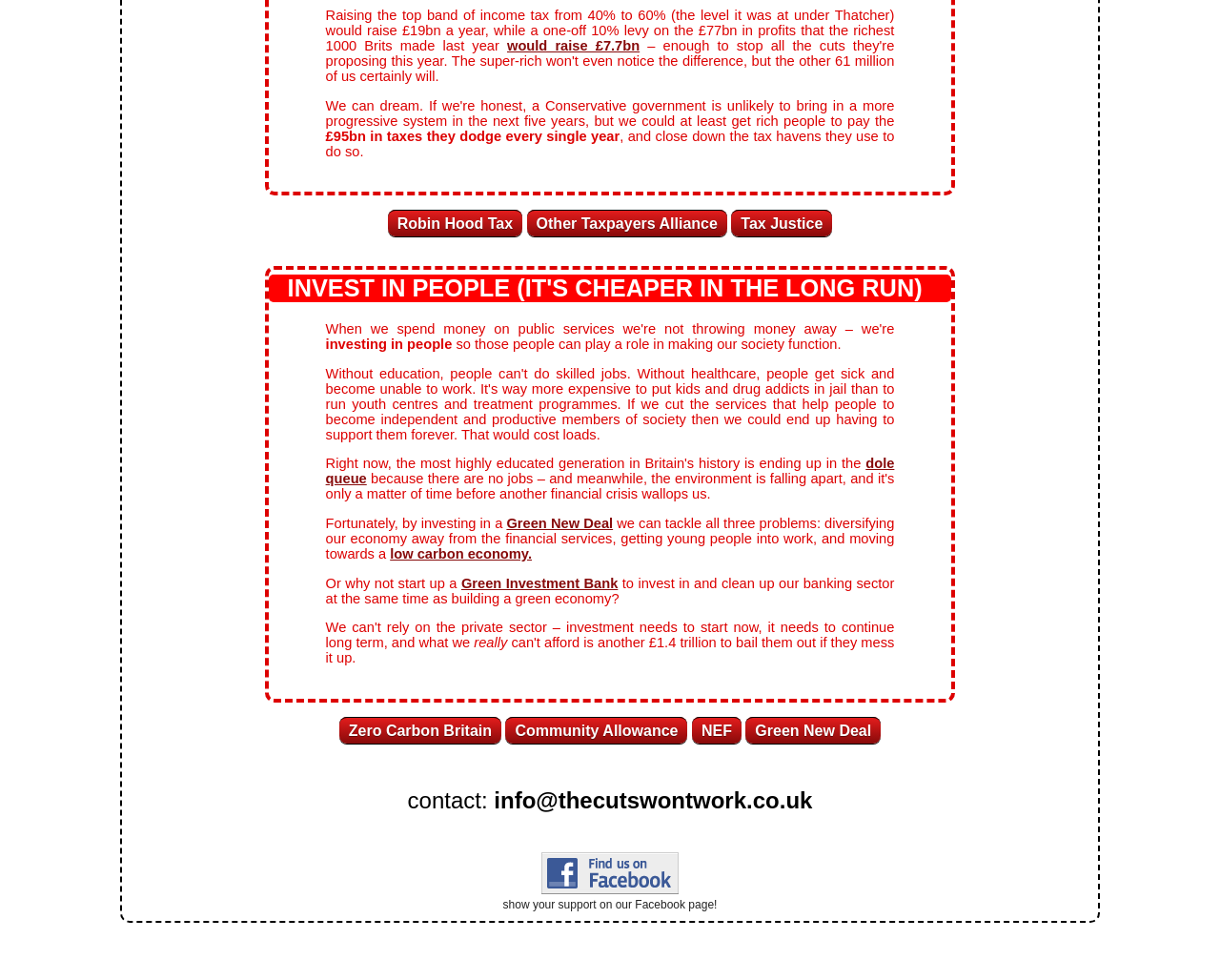Indicate the bounding box coordinates of the element that needs to be clicked to satisfy the following instruction: "Read about investing in people". The coordinates should be four float numbers between 0 and 1, i.e., [left, top, right, bottom].

[0.267, 0.343, 0.371, 0.359]